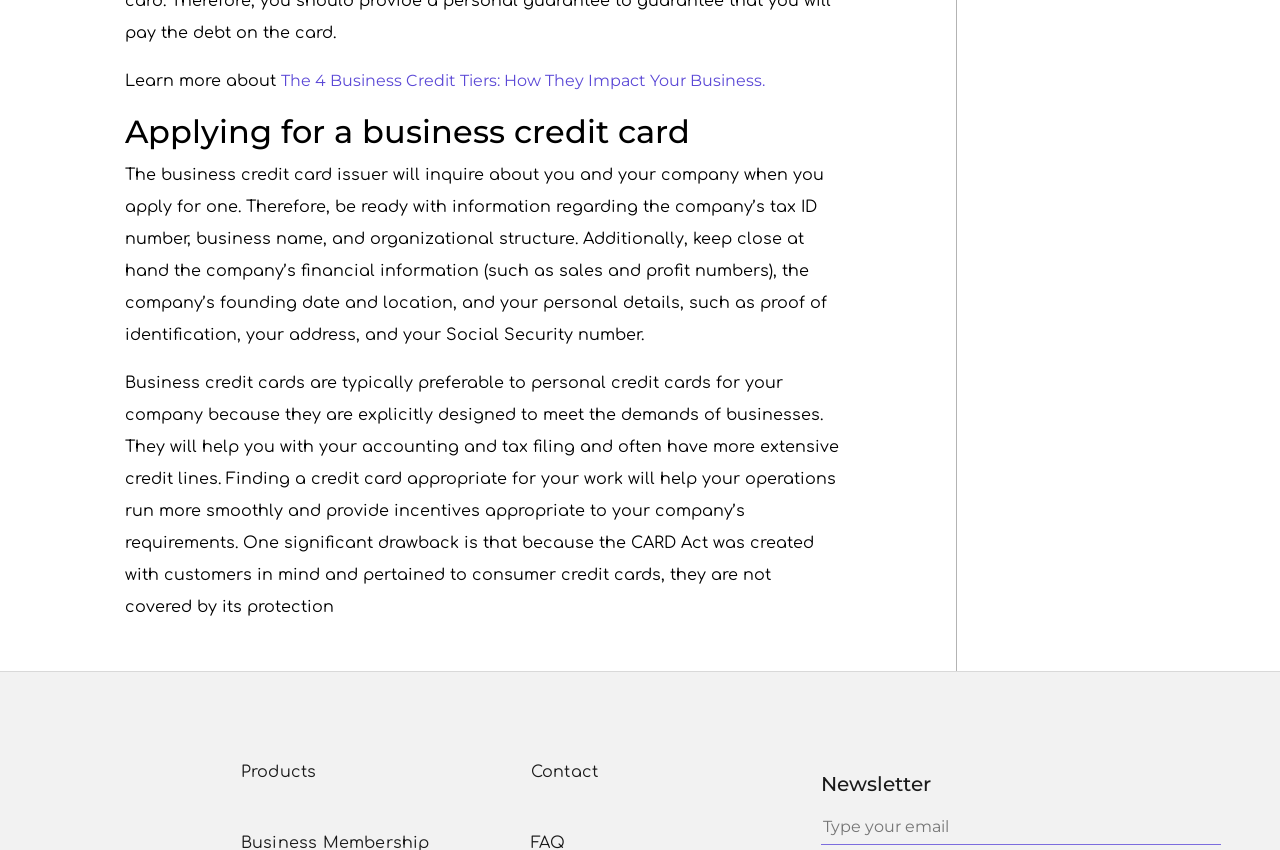What is the drawback of using business credit cards?
Could you please answer the question thoroughly and with as much detail as possible?

One significant drawback of using business credit cards is that they are not covered by the CARD Act protection, which was created with customers in mind and pertains to consumer credit cards.